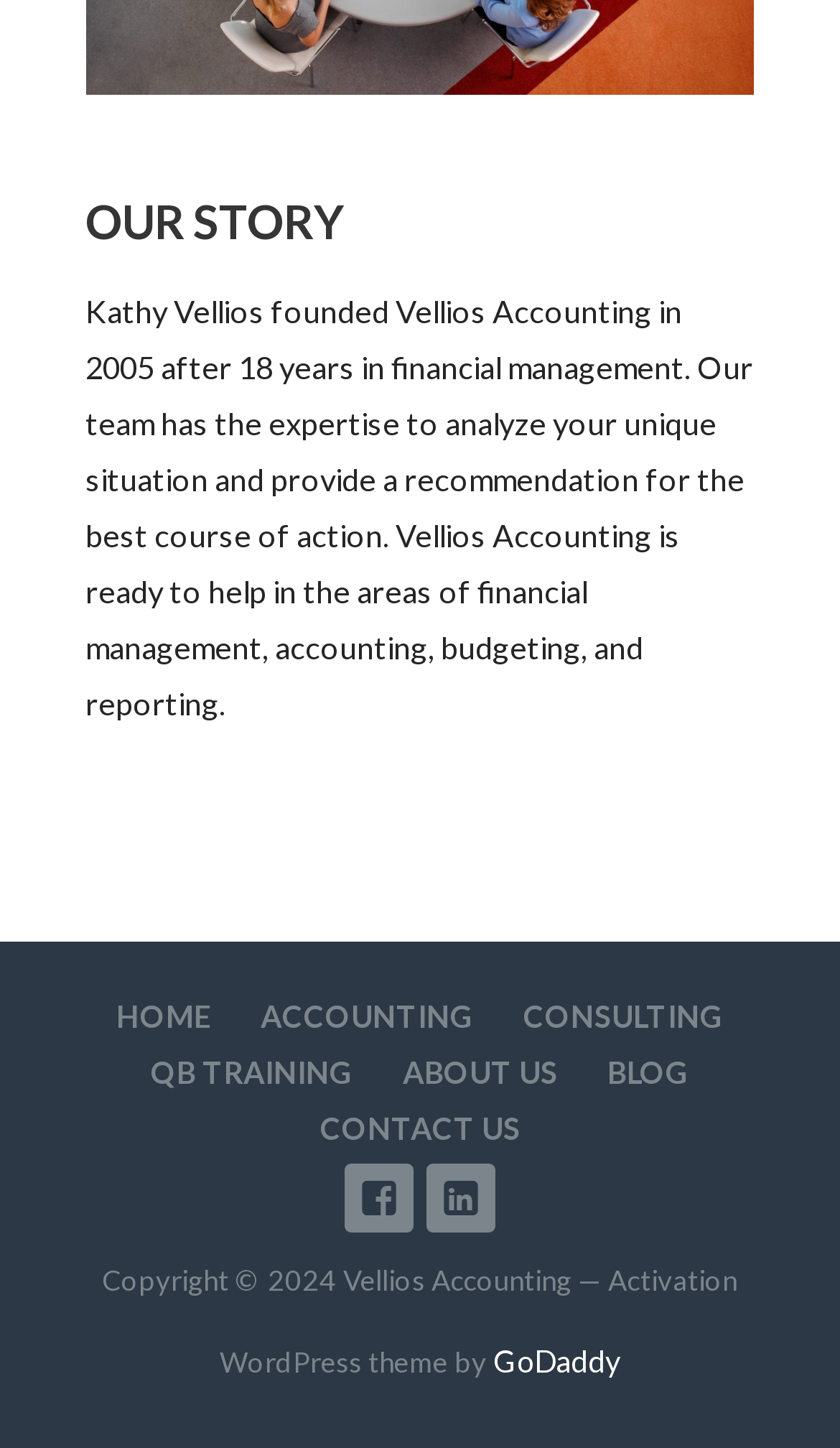Identify the bounding box coordinates of the clickable region necessary to fulfill the following instruction: "visit Facebook page". The bounding box coordinates should be four float numbers between 0 and 1, i.e., [left, top, right, bottom].

[0.41, 0.803, 0.492, 0.85]